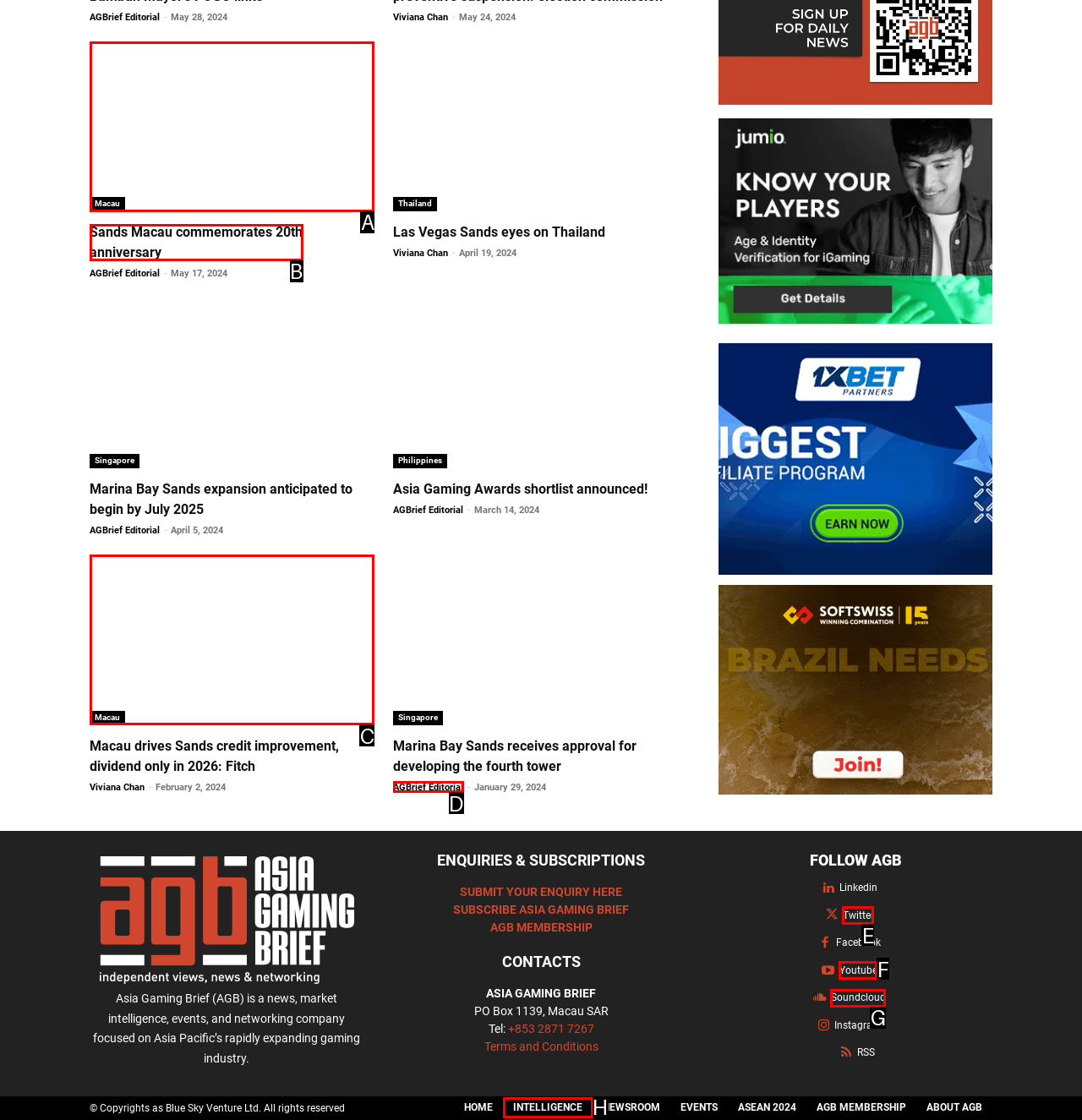To complete the instruction: Click on the link to read about Sands Macau commemorating 20th anniversary, which HTML element should be clicked?
Respond with the option's letter from the provided choices.

A